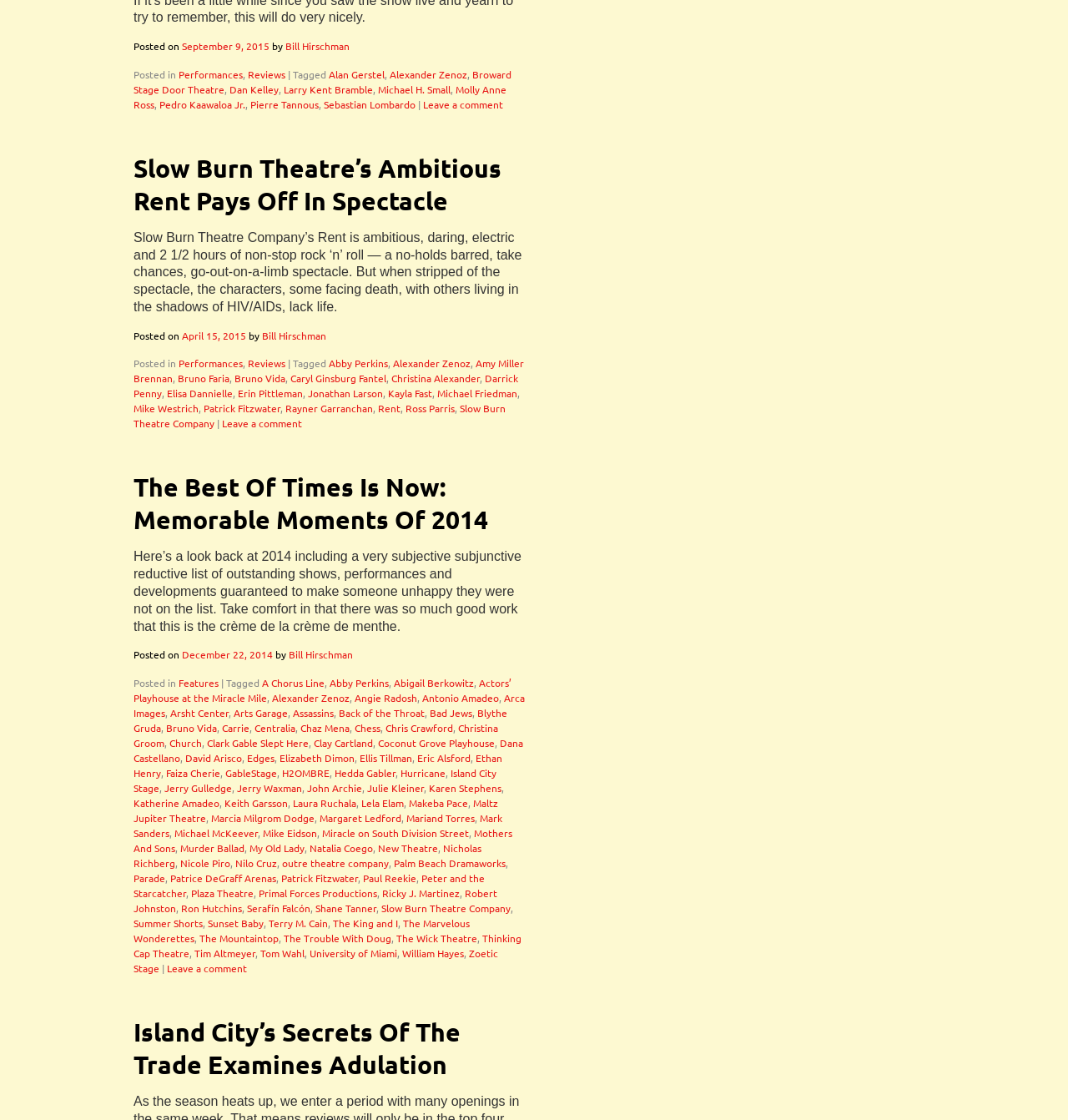Determine the bounding box coordinates for the region that must be clicked to execute the following instruction: "Read the article about the best of times in 2014".

[0.125, 0.421, 0.457, 0.478]